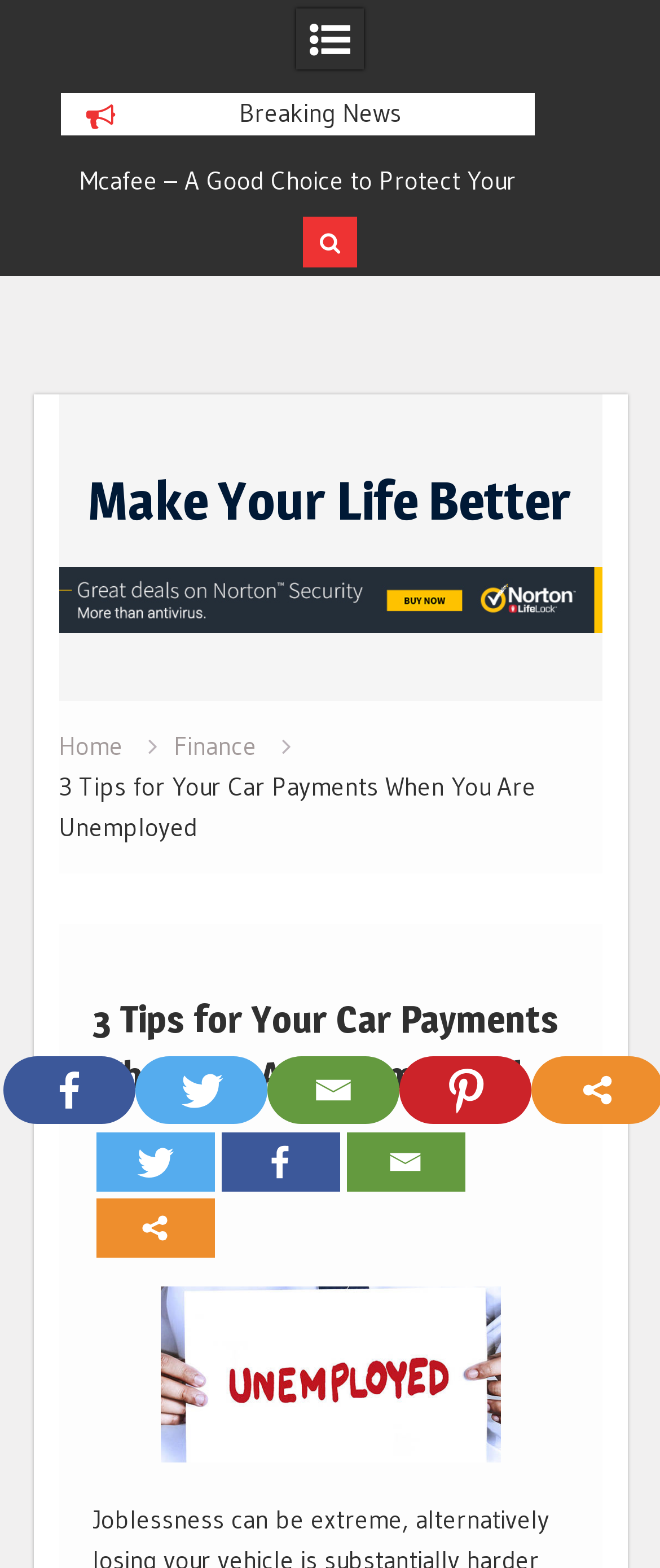Determine the bounding box coordinates of the element's region needed to click to follow the instruction: "Go to 'Home'". Provide these coordinates as four float numbers between 0 and 1, formatted as [left, top, right, bottom].

[0.088, 0.465, 0.186, 0.486]